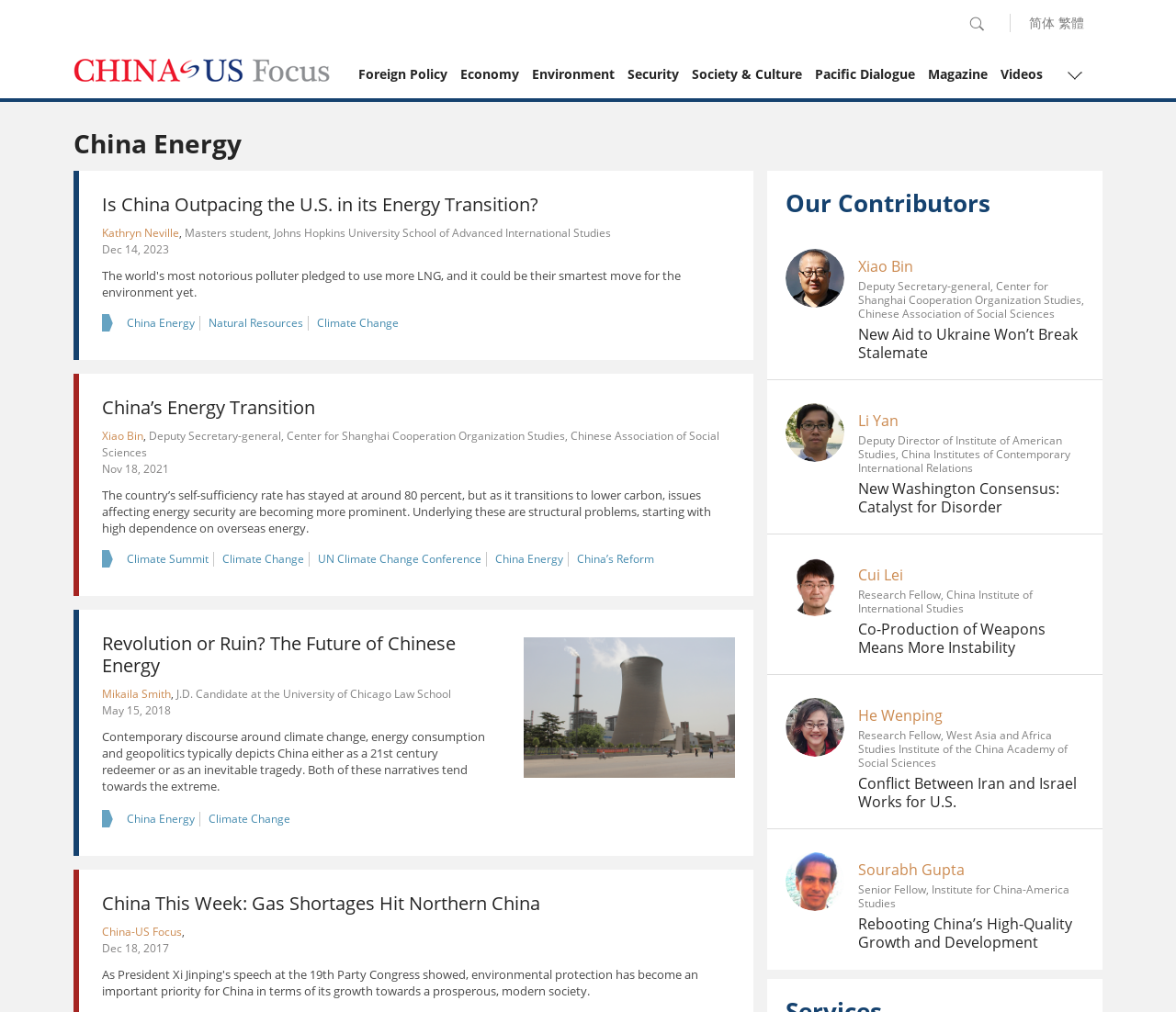Pinpoint the bounding box coordinates of the clickable area necessary to execute the following instruction: "Read article 'Co-Production of Weapons Means More Instability'". The coordinates should be given as four float numbers between 0 and 1, namely [left, top, right, bottom].

[0.73, 0.612, 0.889, 0.65]